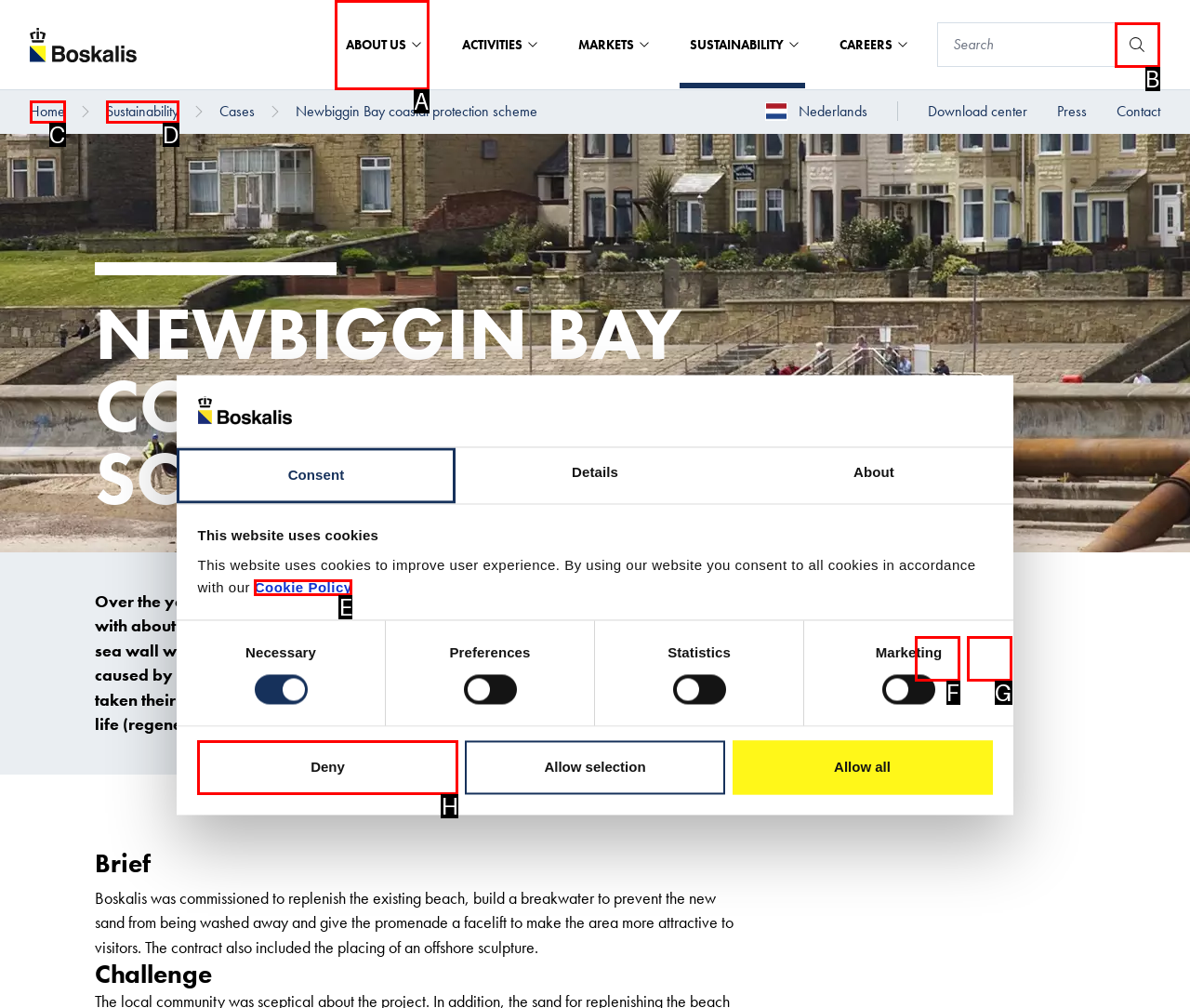Tell me which one HTML element best matches the description: Home
Answer with the option's letter from the given choices directly.

C